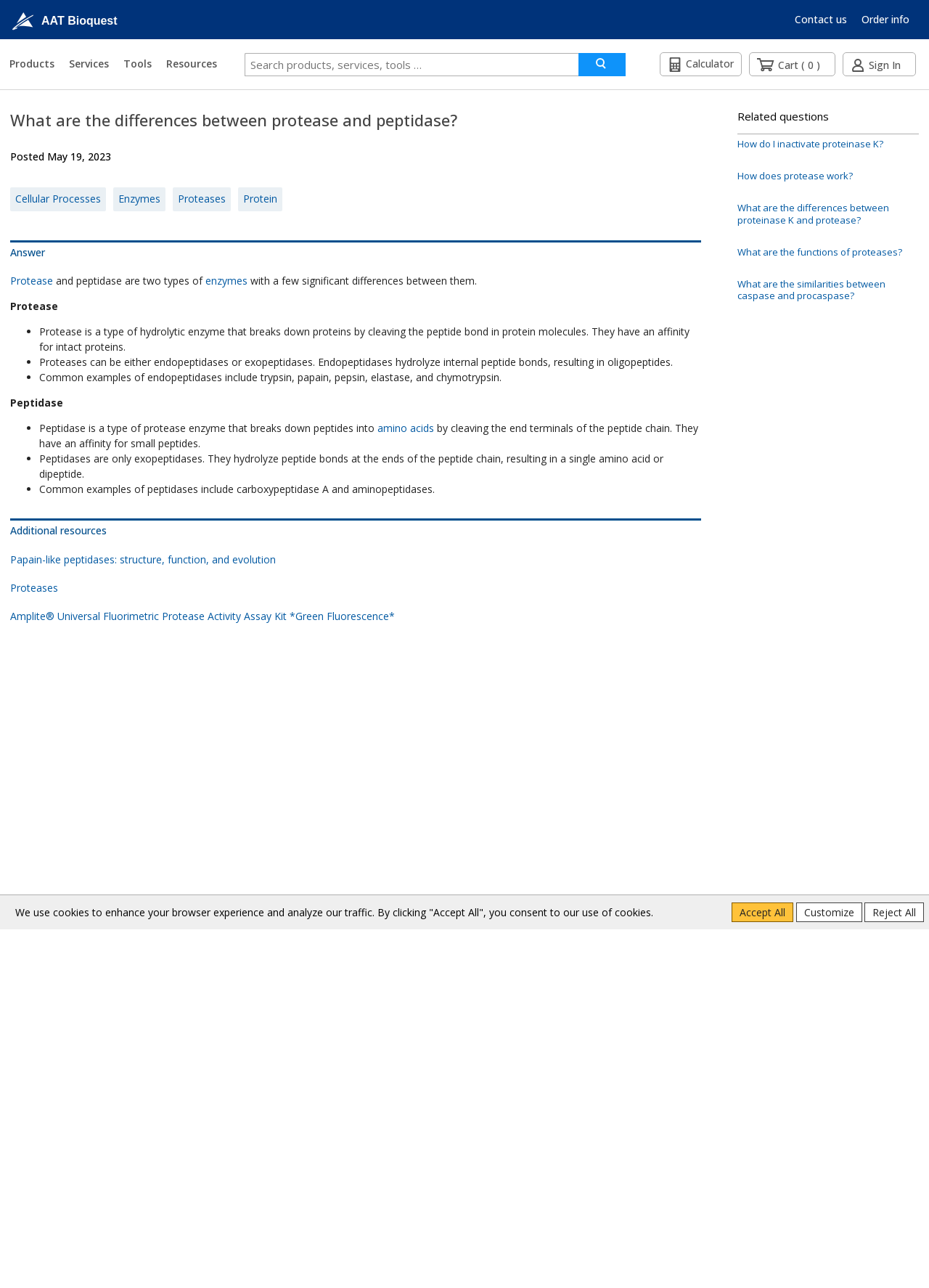Deliver a detailed narrative of the webpage's visual and textual elements.

This webpage is about the differences between protease and peptidase. At the top, there is a logo of AAT Bioquest on the left, and links to "Contact us" and "Order info" on the right. Below this, there is a navigation menu with tabs for "Products", "Services", "Tools", and "Resources", as well as a search bar and icons for a calculator, cart, and account.

The main content of the page is divided into sections. The first section has a heading "What are the differences between protease and peptidase?" and provides an answer to this question. It explains that protease and peptidase are two types of enzymes with some significant differences between them.

The next section is about protease, which is a type of hydrolytic enzyme that breaks down proteins by cleaving the peptide bond in protein molecules. It lists some characteristics of protease, including that it can be either endopeptidases or exopeptidases, and provides examples of endopeptidases such as trypsin and papain.

The following section is about peptidase, which is a type of protease enzyme that breaks down peptides into amino acids by cleaving the end terminals of the peptide chain. It lists some characteristics of peptidase, including that it is only exopeptidases, and provides examples of peptidases such as carboxypeptidase A and aminopeptidases.

Below this, there are links to additional resources, including articles and products related to proteases and peptidases. There is also a section of related questions, with links to answers about proteases and peptidases.

At the bottom of the page, there is a message about the use of cookies, with options to "Accept All", "Customize", or "Reject All".